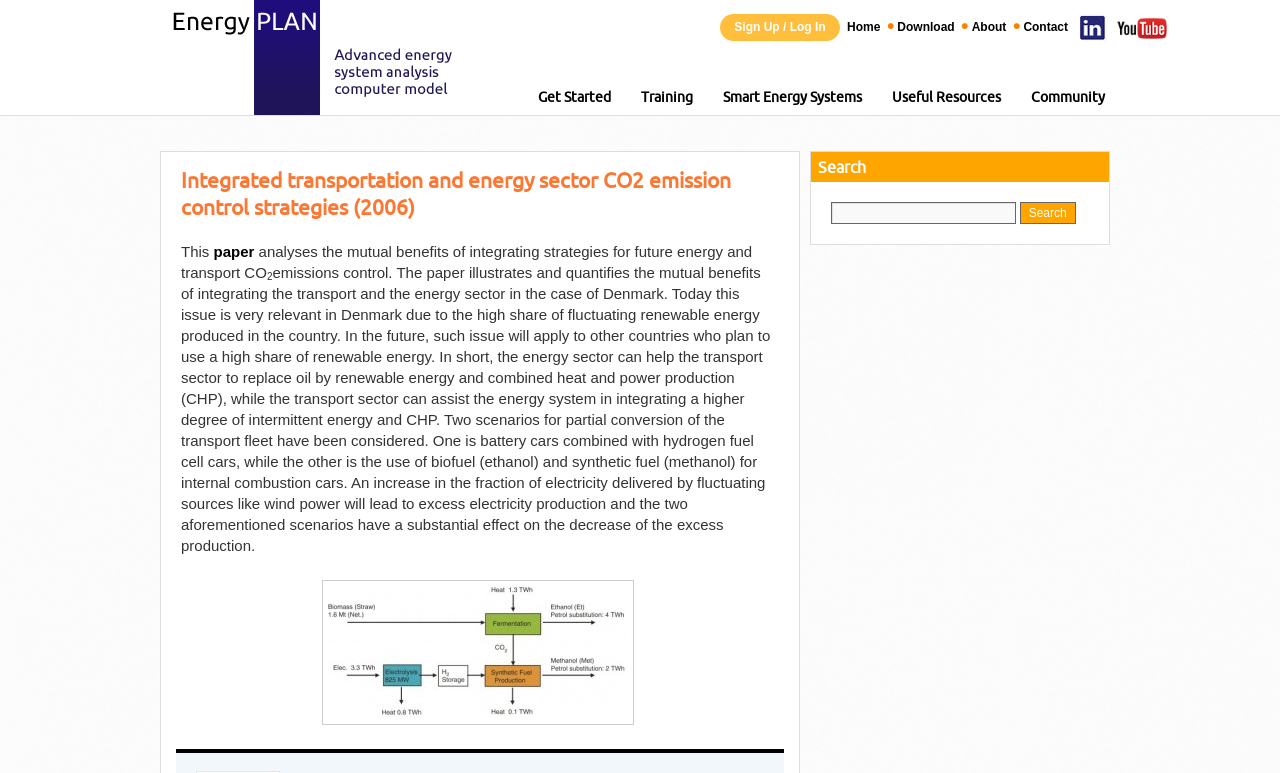Determine the bounding box coordinates for the clickable element to execute this instruction: "Click on the 'Get Started' button". Provide the coordinates as four float numbers between 0 and 1, i.e., [left, top, right, bottom].

[0.409, 0.101, 0.489, 0.15]